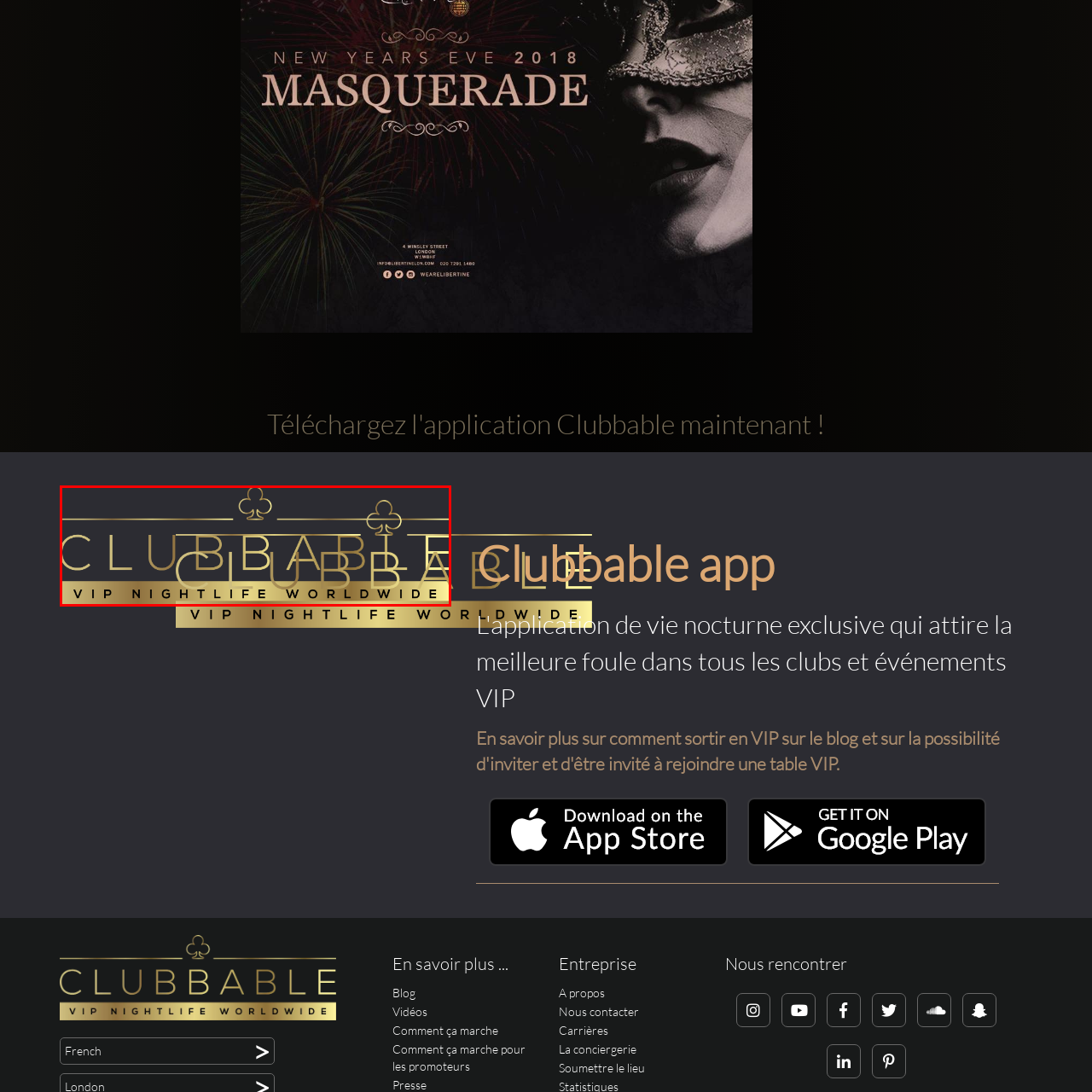Use the image within the highlighted red box to answer the following question with a single word or phrase:
What is the focus of the app?

VIP NIGHTLIFE WORLDWIDE